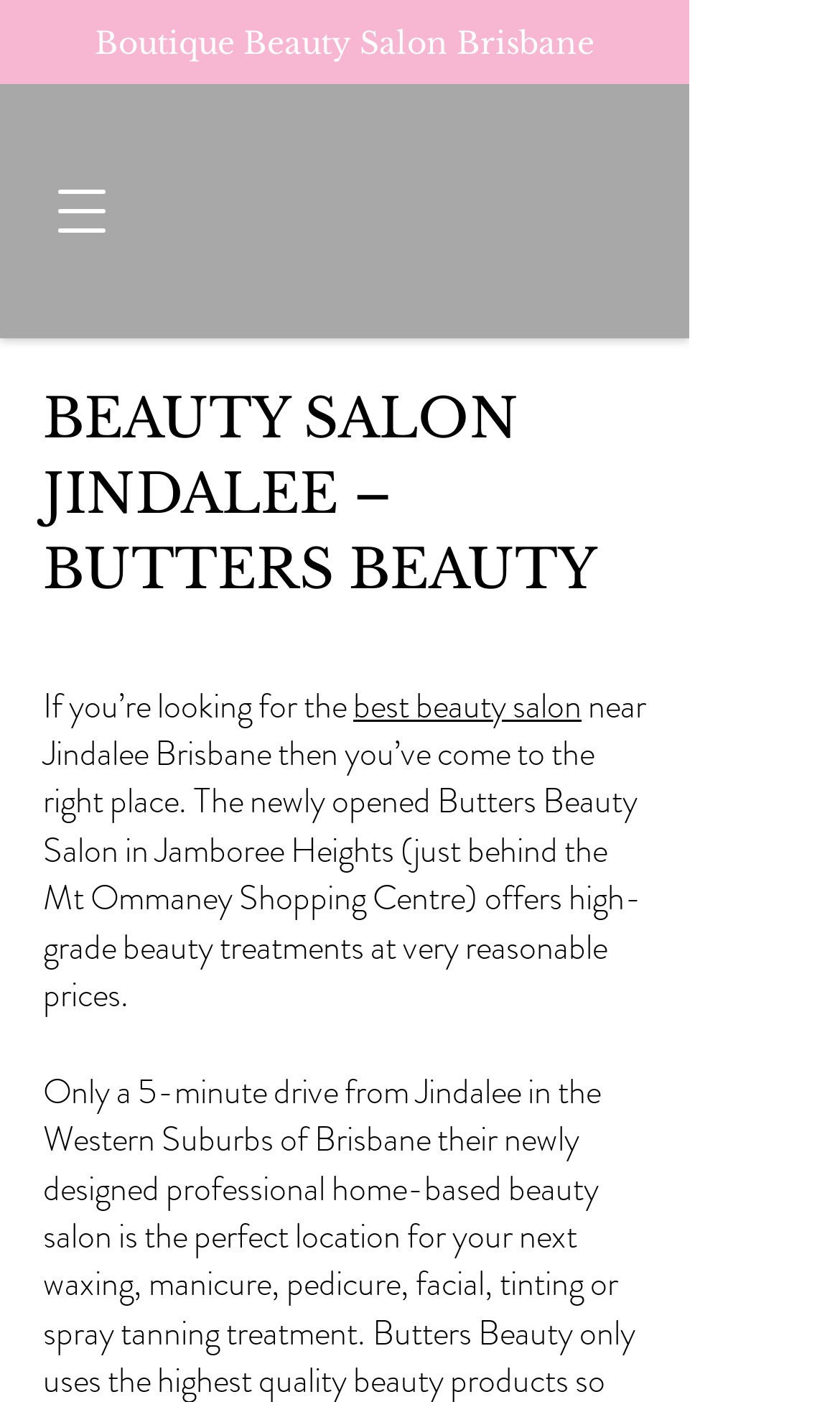What is the focus of the webpage?
Refer to the screenshot and deliver a thorough answer to the question presented.

The webpage appears to be focused on promoting the services of the beauty salon, as it mentions 'high-grade beauty treatments at very reasonable prices'.